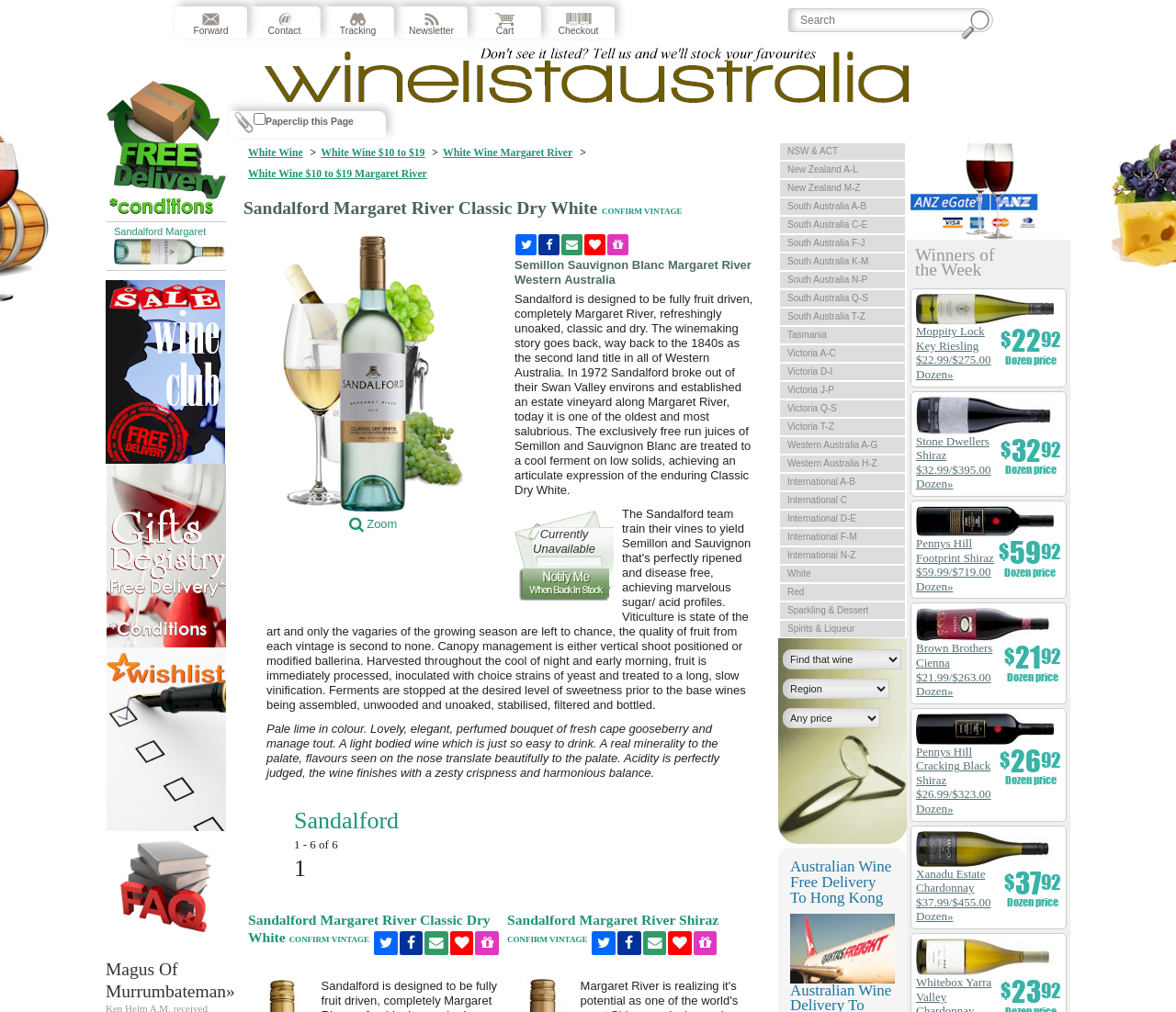Can you identify the bounding box coordinates of the clickable region needed to carry out this instruction: 'Zoom in the product image'? The coordinates should be four float numbers within the range of 0 to 1, stated as [left, top, right, bottom].

[0.297, 0.511, 0.338, 0.524]